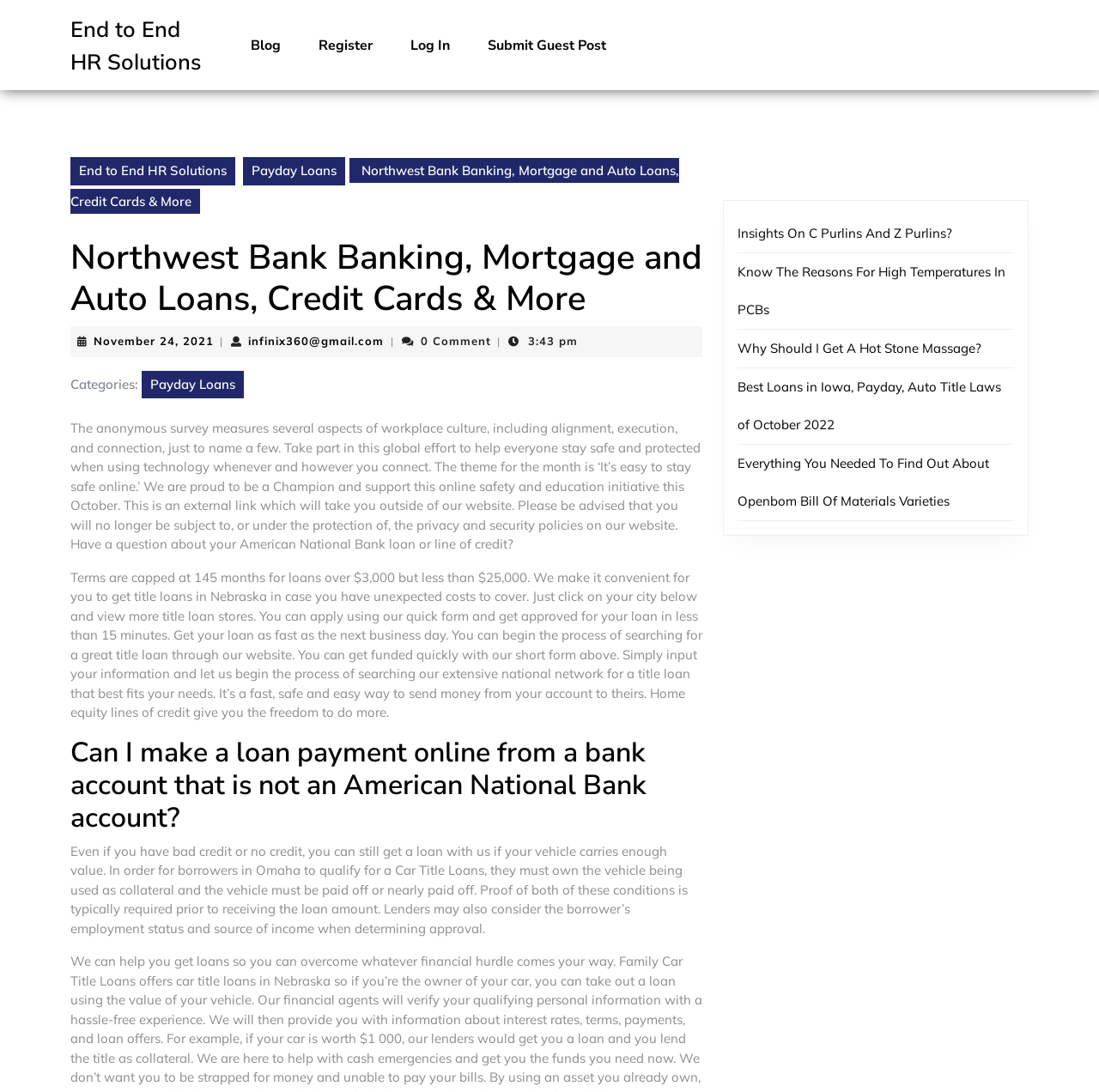Locate the bounding box coordinates of the UI element described by: "Blog". The bounding box coordinates should consist of four float numbers between 0 and 1, i.e., [left, top, right, bottom].

[0.212, 0.022, 0.271, 0.06]